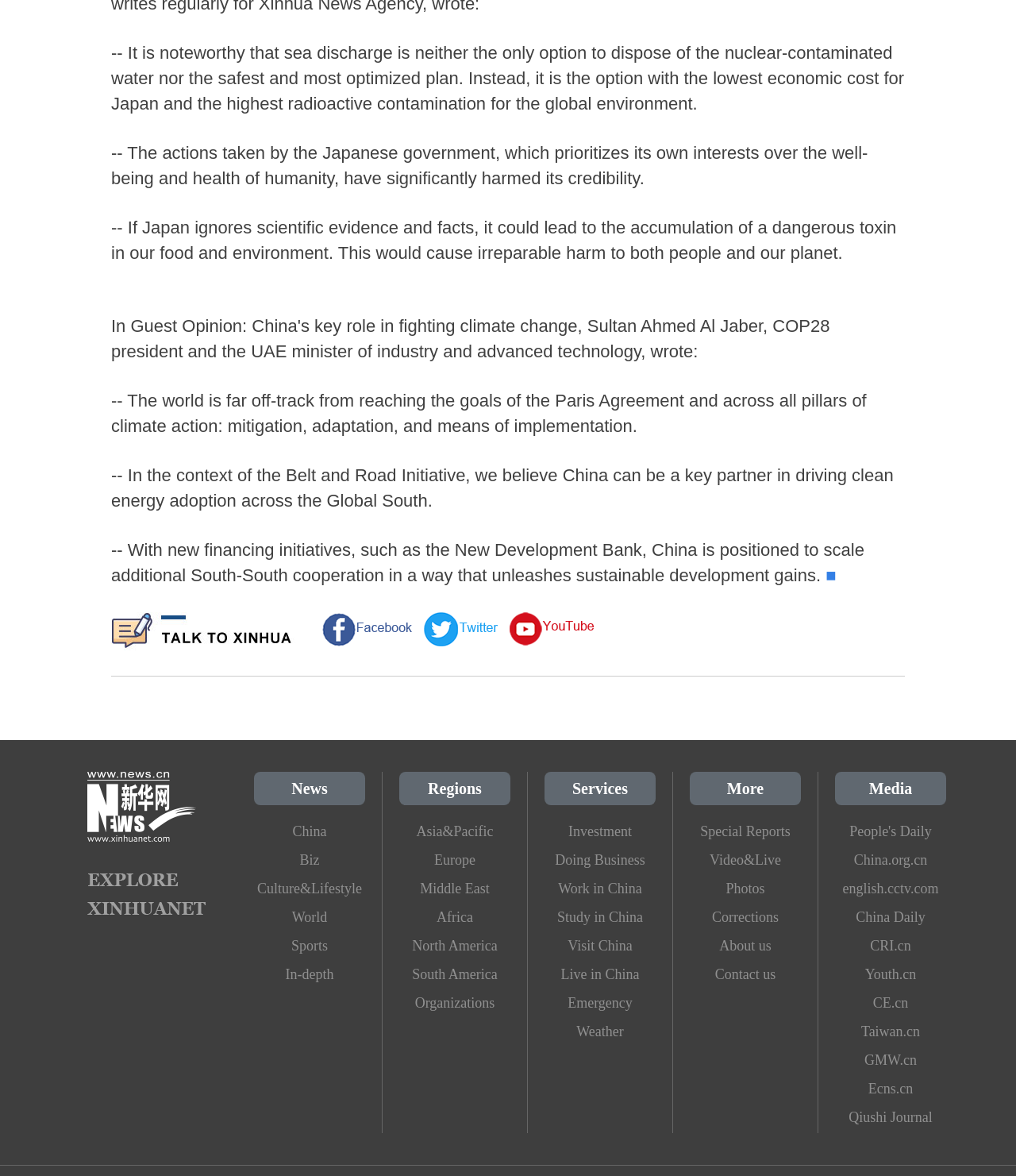What is the purpose of the 'Services' section?
Please provide a comprehensive and detailed answer to the question.

The purpose of the 'Services' section can be inferred from the links within it, which include Investment, Doing Business, Work in China, Study in China, Visit China, and Live in China, suggesting that it provides information and resources for individuals and businesses interested in China.